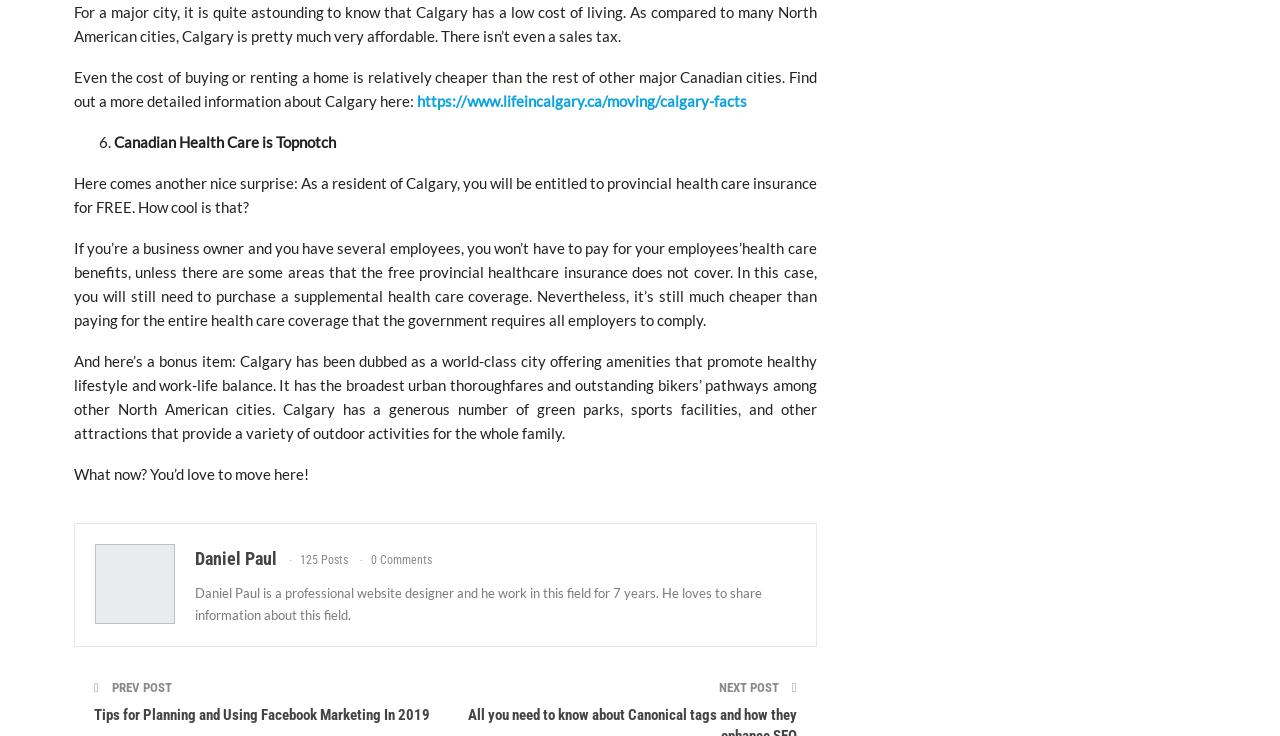Respond with a single word or phrase to the following question:
What is the benefit of being a resident of Calgary?

Free health care insurance